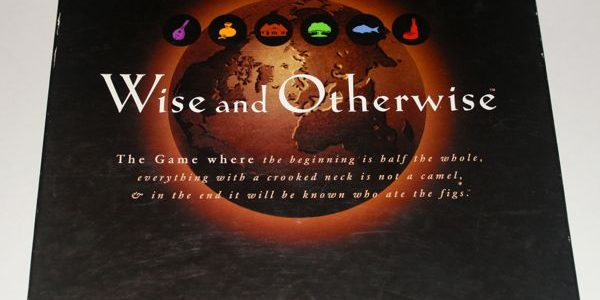Compose a detailed narrative for the image.

The image features the box cover of the board game "Wise and Otherwise." Prominently displayed in elegant white font at the top is the game's title. Below the title, an intriguing tagline captures the essence of the game: "The Game where the beginning is half the whole, everything with a crooked neck is not a camel, & in the end it will be known who ate the figs." This captures the game’s whimsical and clever approach to storytelling and wordplay. 

The background showcases a stylized globe, hinting at the game's thematic connection to global knowledge and culture. Surrounding the globe are colorful icons that represent various game elements, suggesting a blend of fun and strategy. This visual design invites players to engage with the game, promising both challenge and amusement. Overall, the cover art sets the tone for an enjoyable and thought-provoking gaming experience.